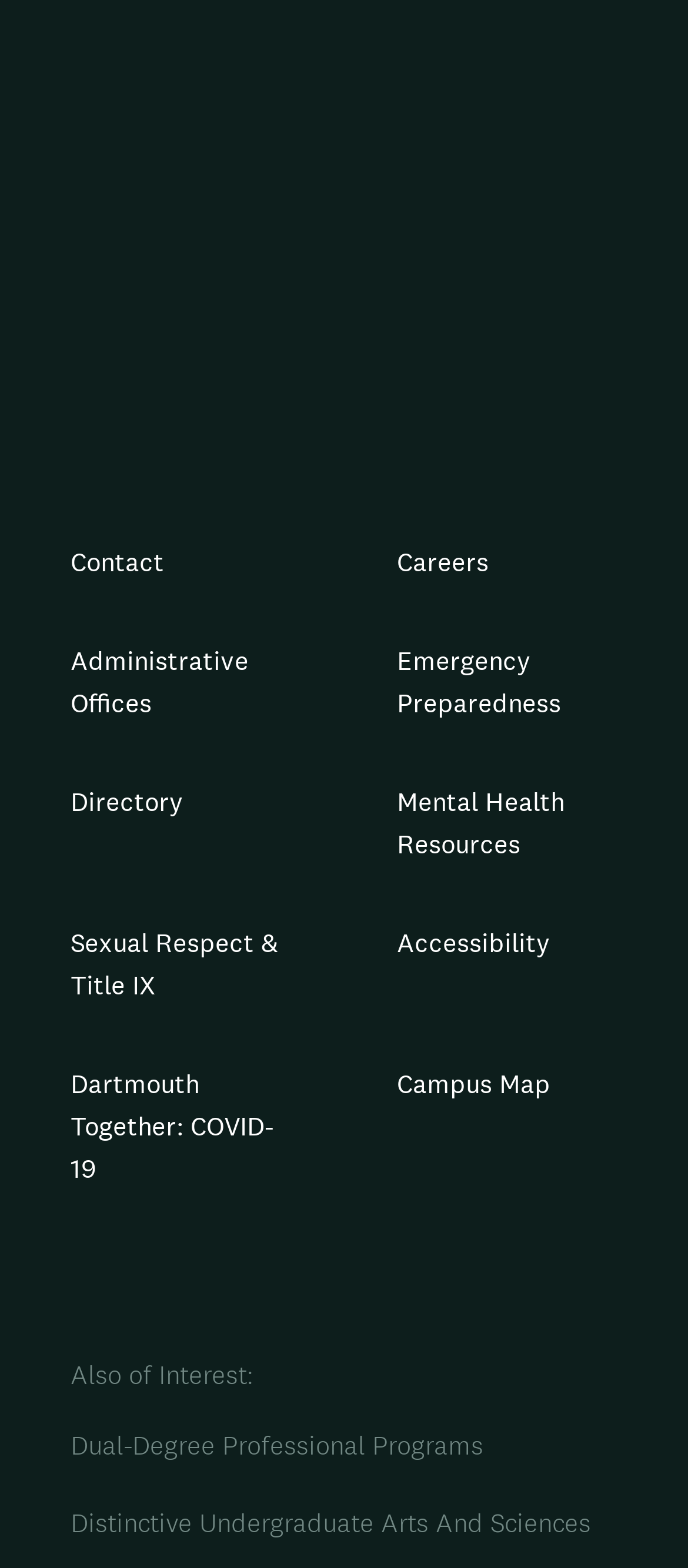Using the information in the image, give a comprehensive answer to the question: 
What is the name of the section that lists 'Dual-Degree Professional Programs'?

The link element 'Dual-Degree Professional Programs' is a child element of the heading element 'Also of Interest:', indicating that this link is part of the 'Also of Interest' section.